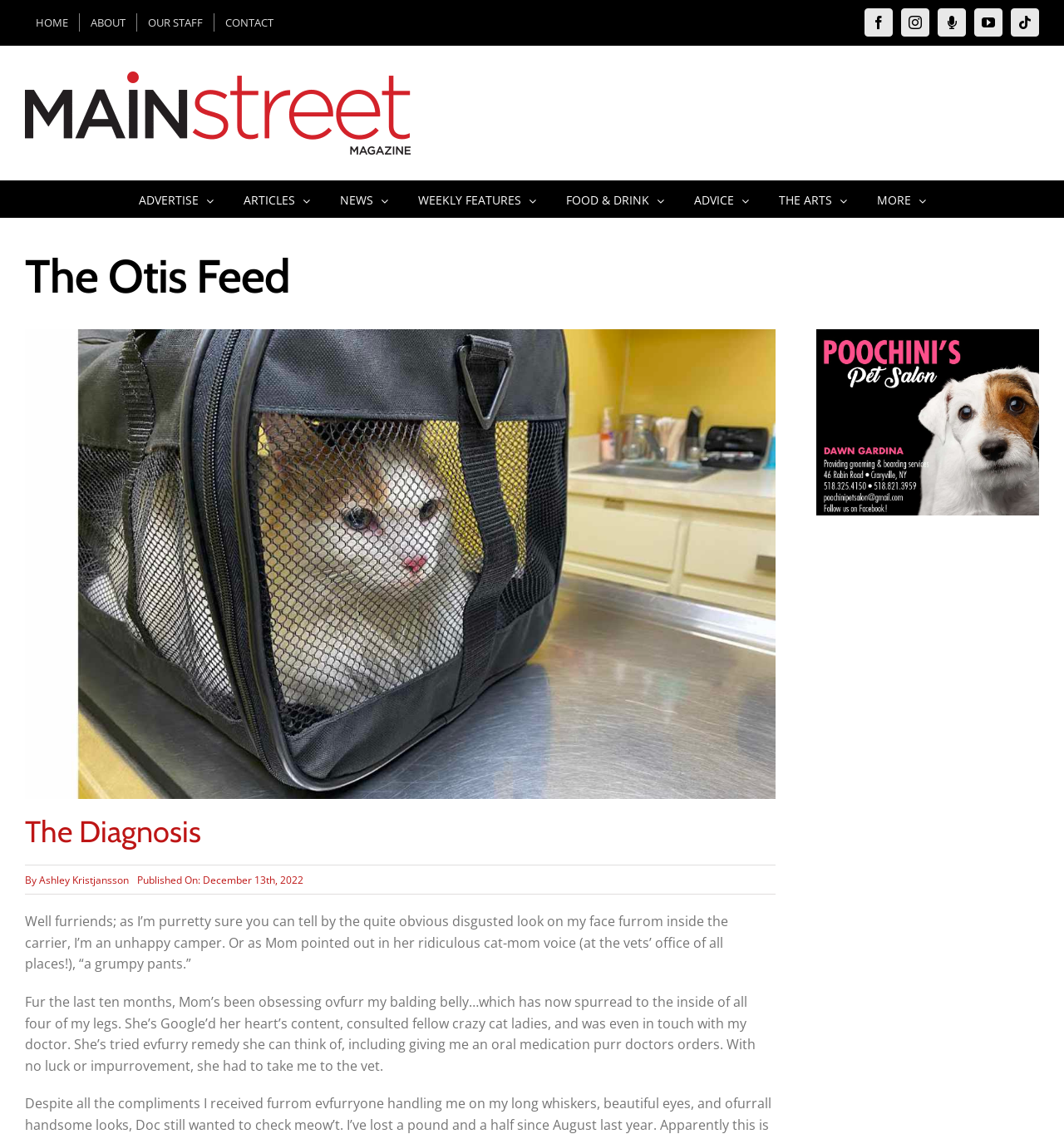Respond with a single word or phrase for the following question: 
What is the name of the magazine?

Main Street Magazine